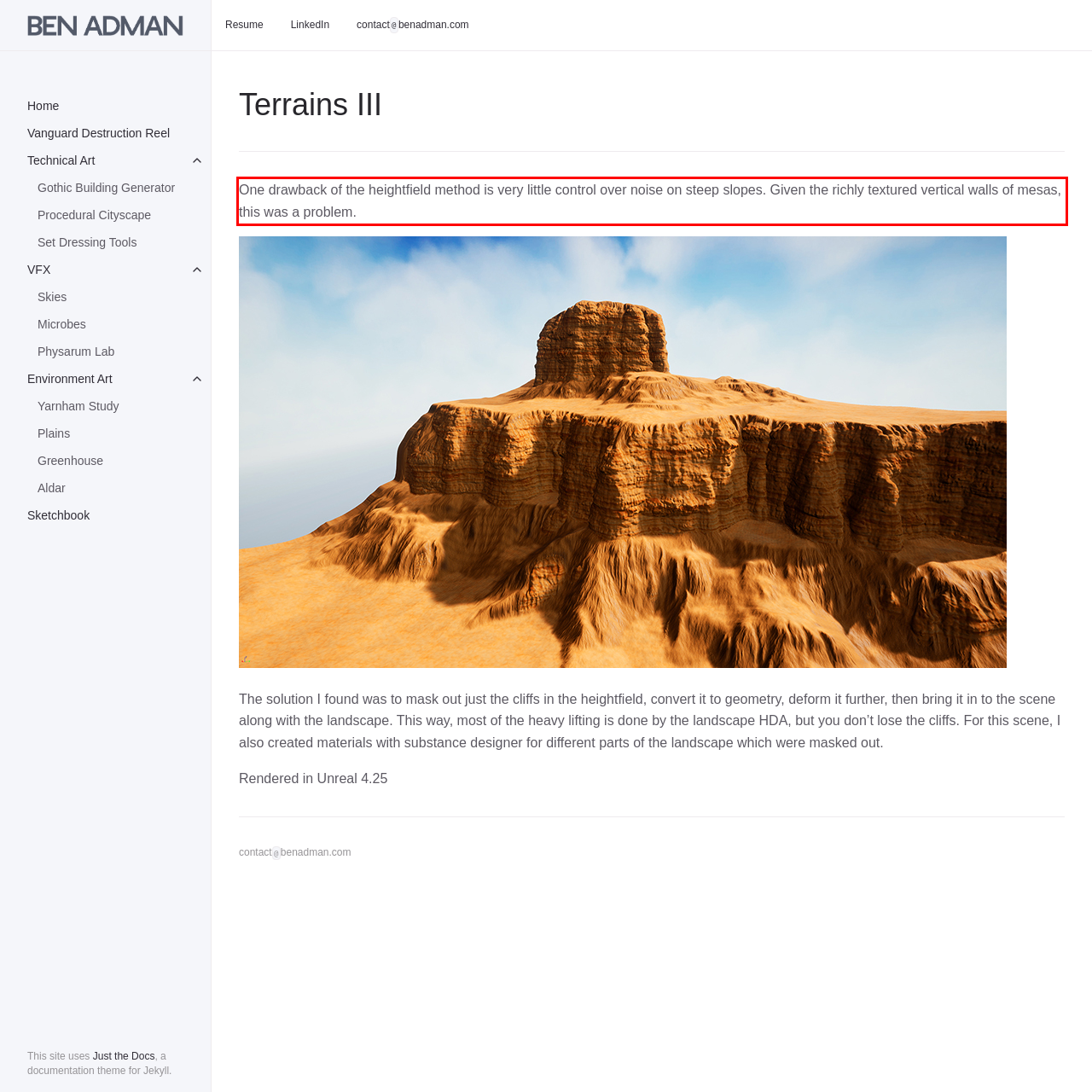Please extract the text content from the UI element enclosed by the red rectangle in the screenshot.

One drawback of the heightfield method is very little control over noise on steep slopes. Given the richly textured vertical walls of mesas, this was a problem.